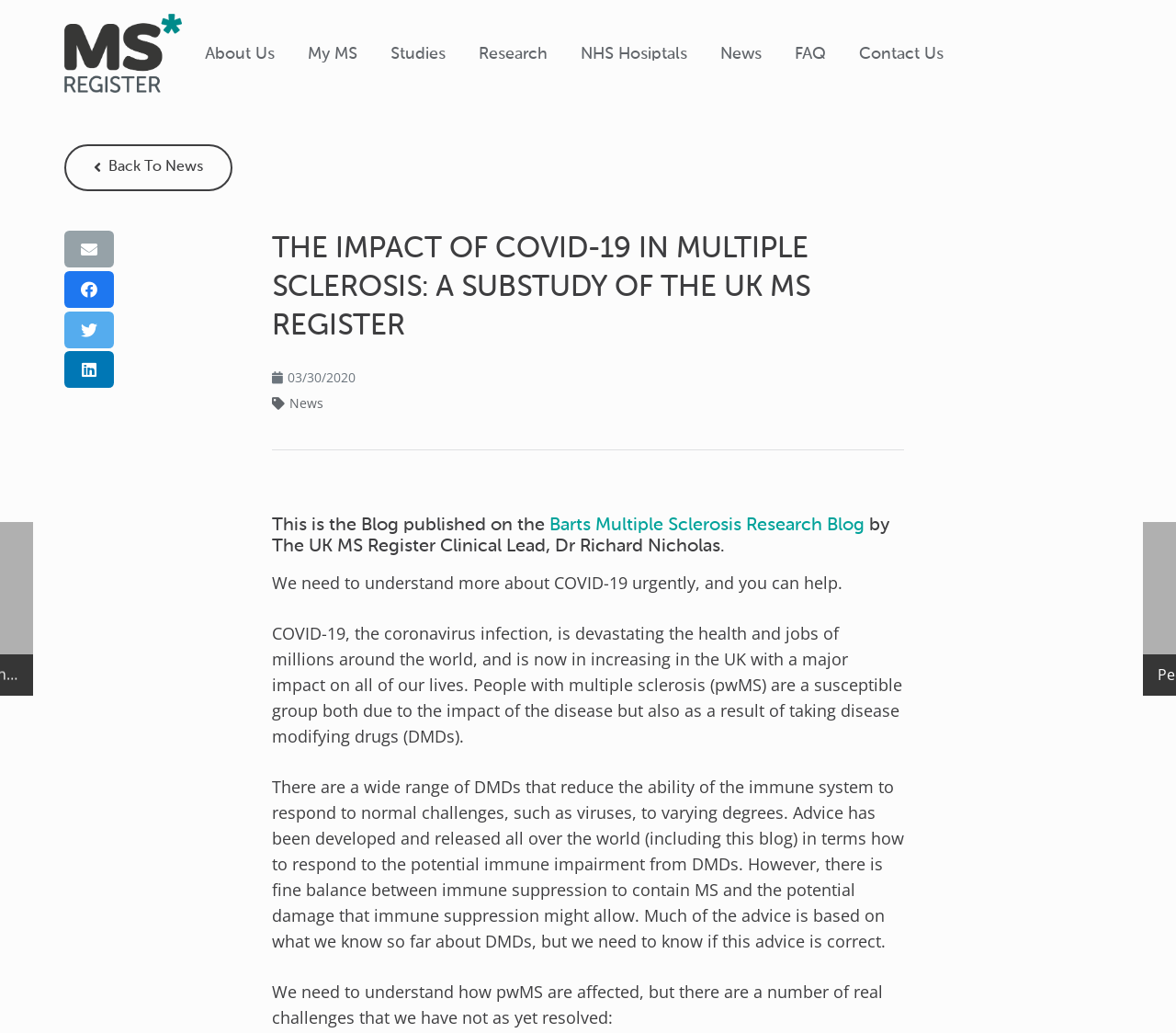What is the purpose of the article?
Refer to the image and provide a concise answer in one word or phrase.

To understand COVID-19's impact on multiple sclerosis